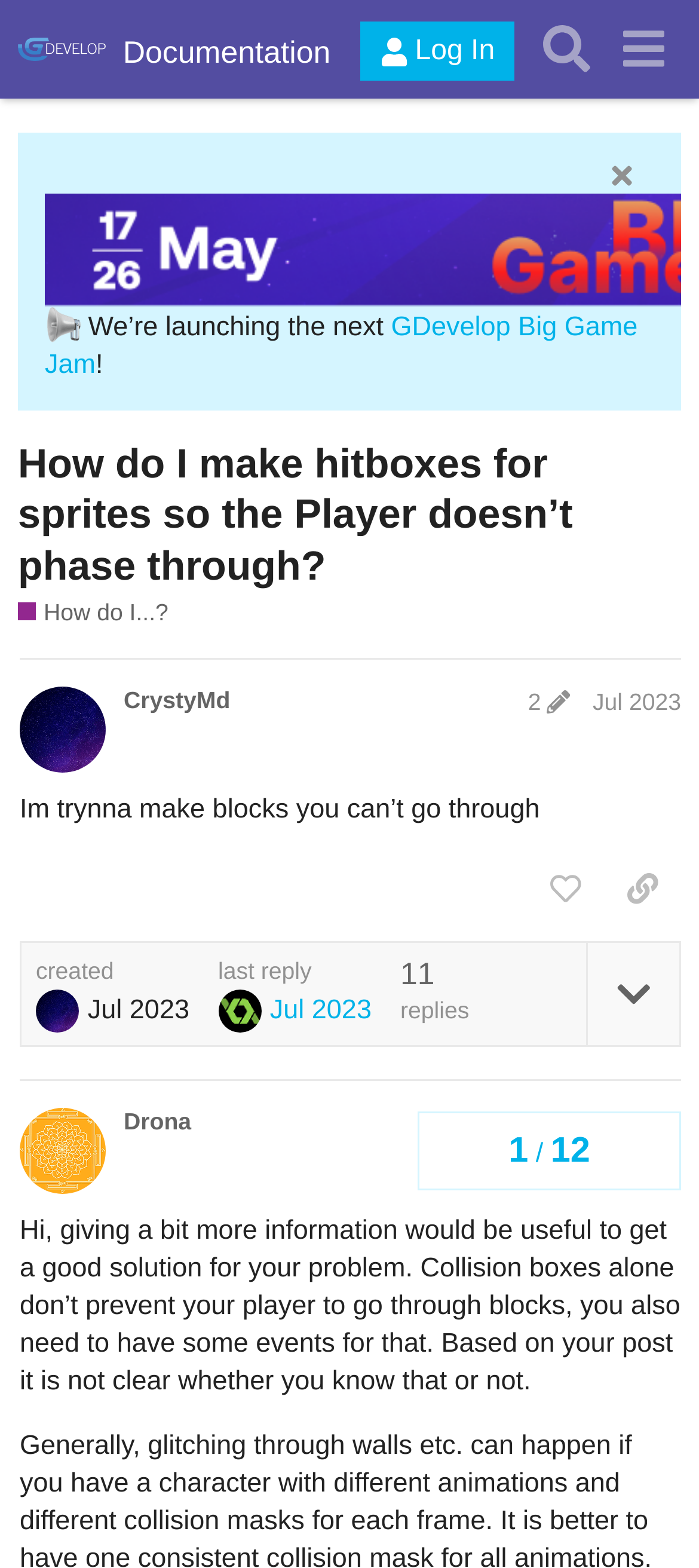What is the date of the last reply?
Based on the image, answer the question with as much detail as possible.

The date of the last reply can be found in the topic progress section, where it says 'last reply Jul 2023' and further specifies the date as 'Jul 13, 2023 5:14 pm'.